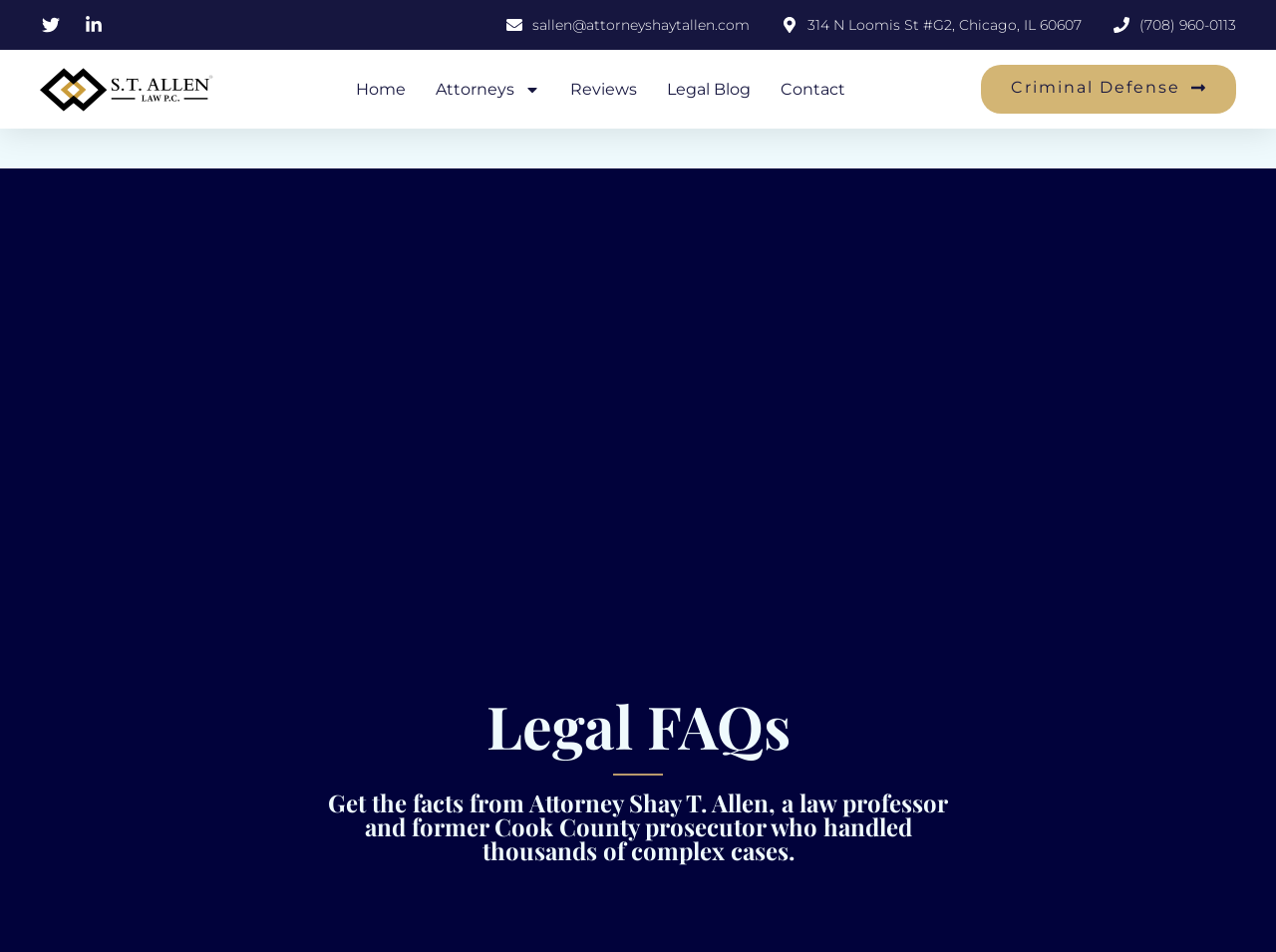Locate the bounding box coordinates of the clickable part needed for the task: "Click the logo of Shay Allen Attorney at Law".

[0.031, 0.07, 0.172, 0.118]